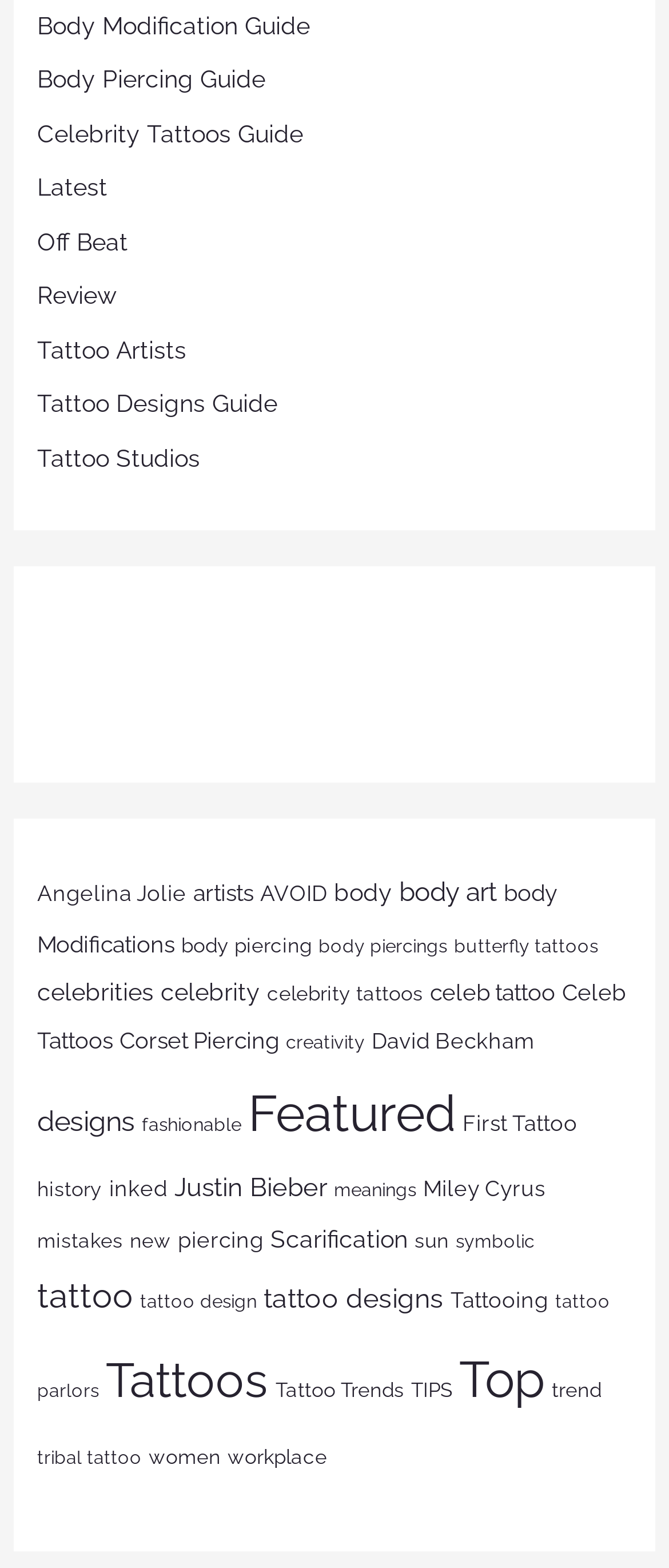Can you provide the bounding box coordinates for the element that should be clicked to implement the instruction: "Click on Body Modification Guide"?

[0.055, 0.007, 0.463, 0.025]